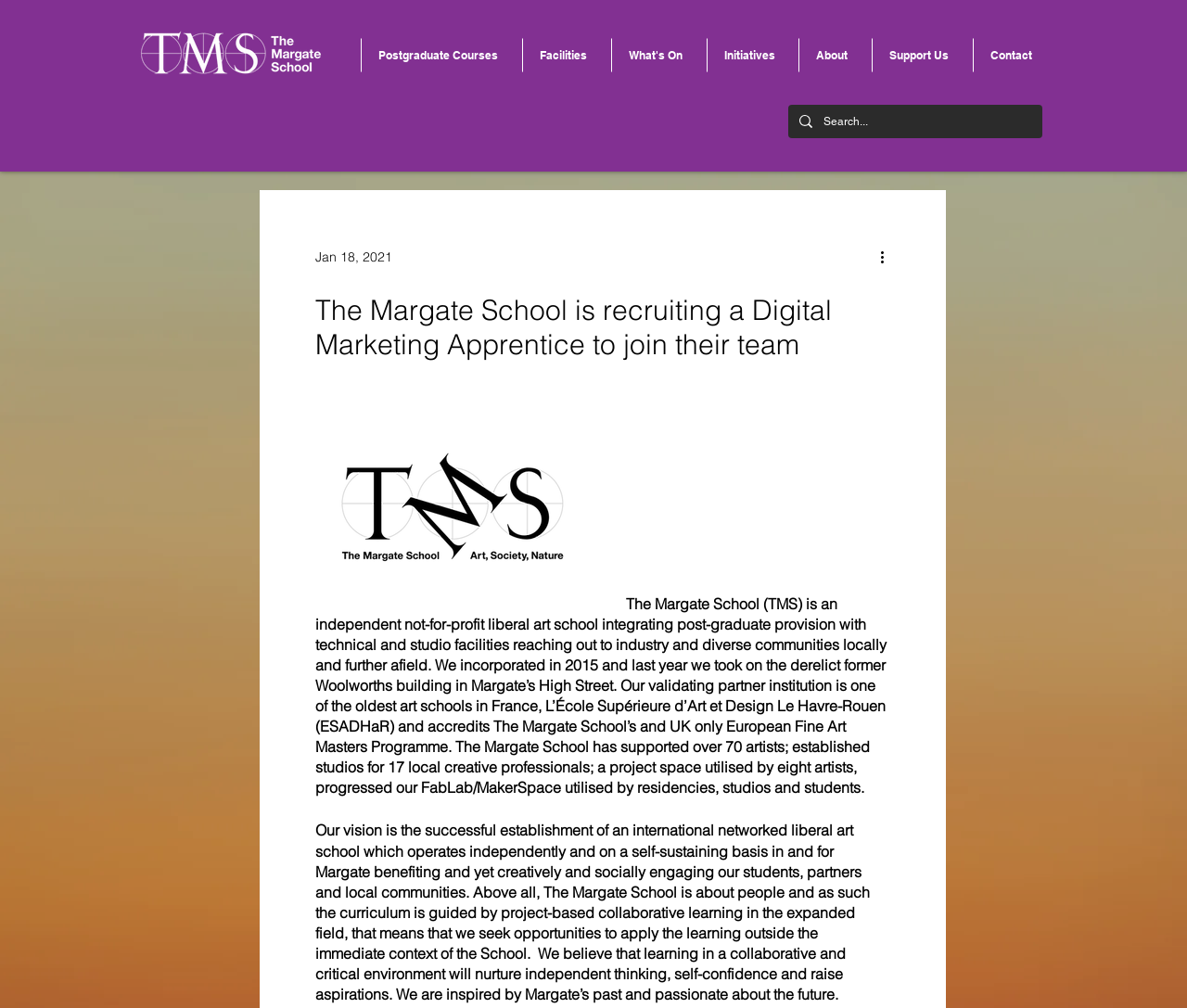Refer to the element description aria-label="Search..." name="q" placeholder="Search..." and identify the corresponding bounding box in the screenshot. Format the coordinates as (top-left x, top-left y, bottom-right x, bottom-right y) with values in the range of 0 to 1.

[0.694, 0.104, 0.845, 0.137]